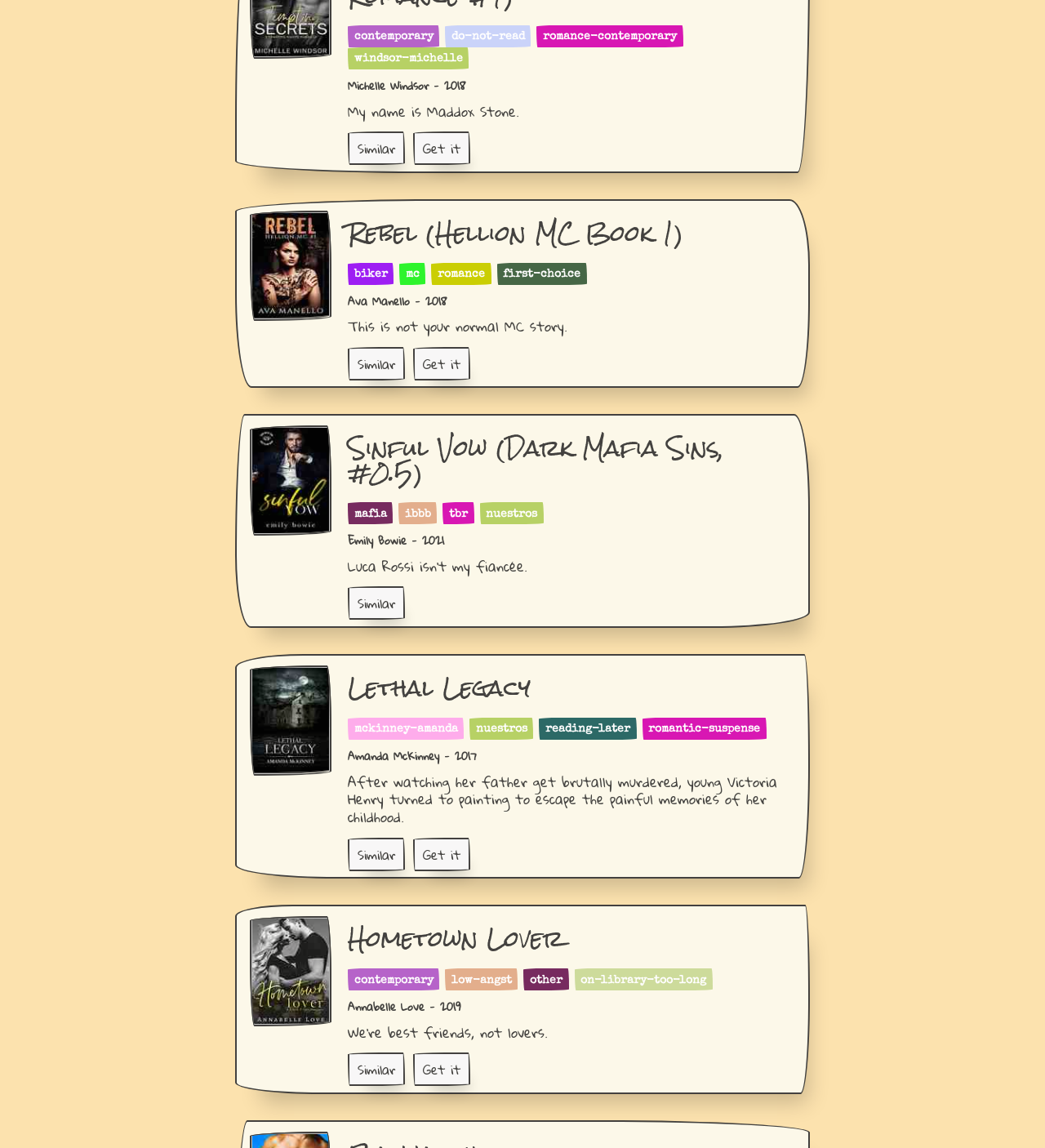How many books are displayed on this webpage?
Answer the question with a single word or phrase by looking at the picture.

4